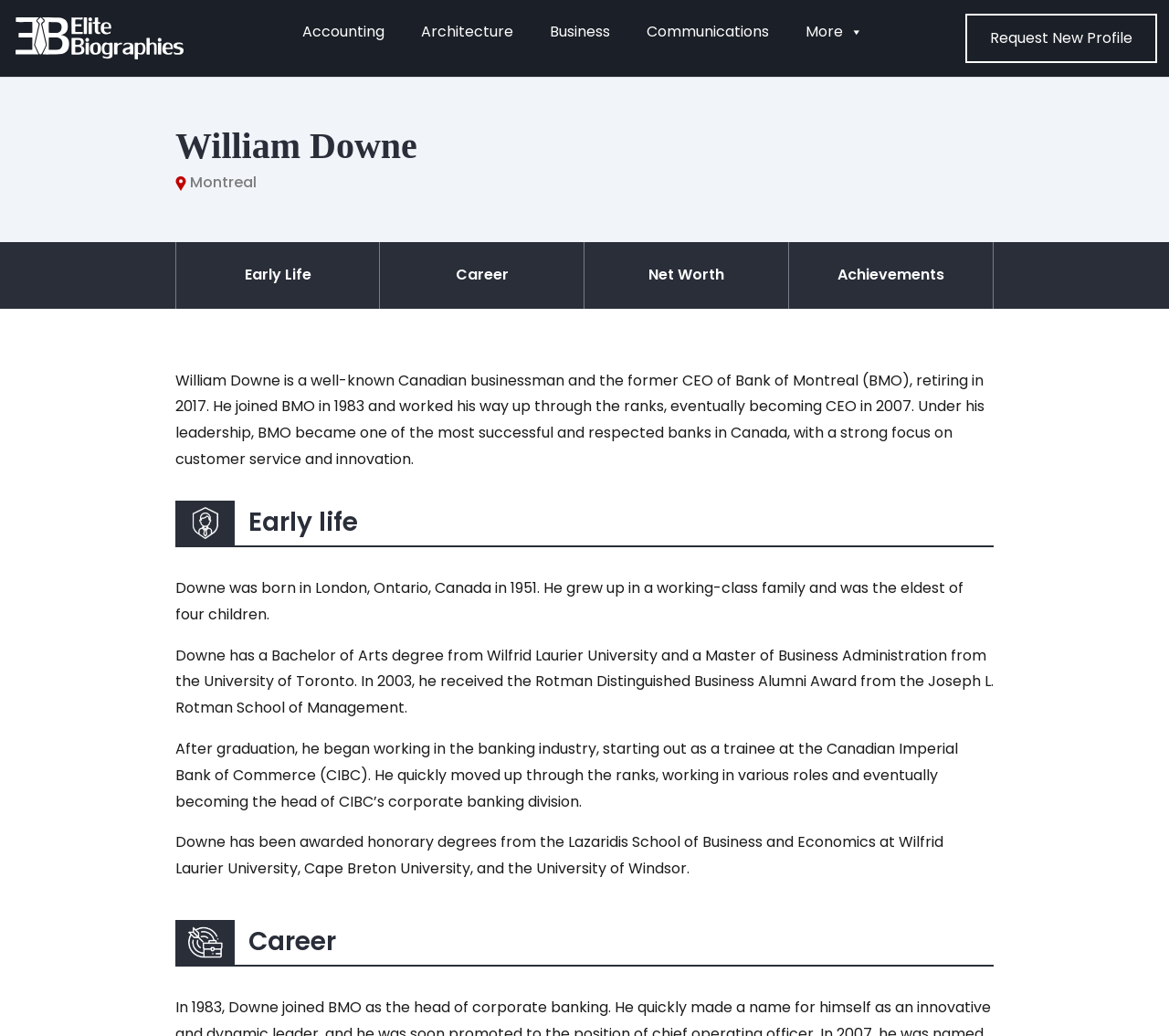What university did William Downe receive a Master of Business Administration from?
Please answer the question with as much detail and depth as you can.

According to the webpage, William Downe 'has a Master of Business Administration from the University of Toronto', indicating that he received his MBA from the University of Toronto.